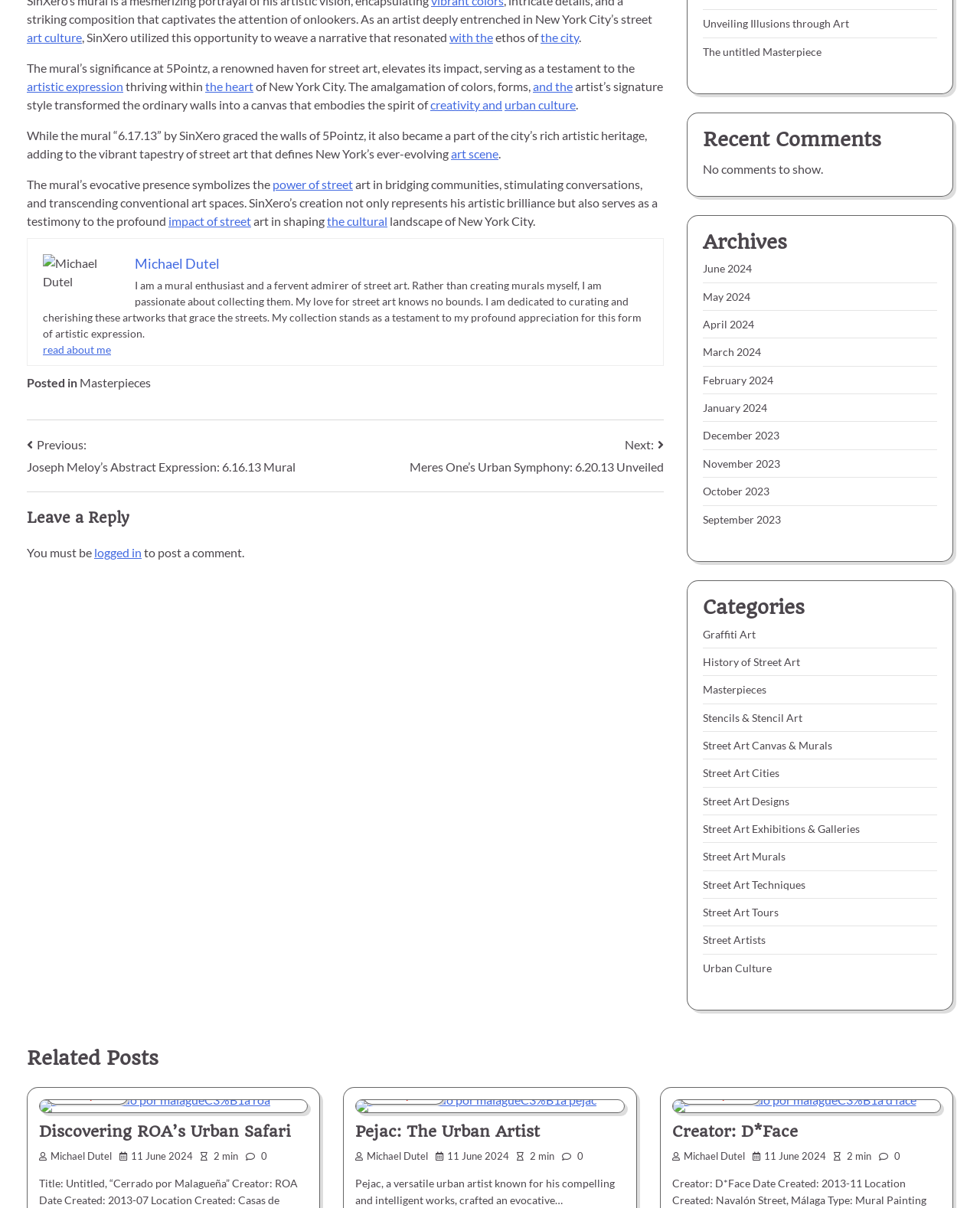Provide the bounding box coordinates for the specified HTML element described in this description: "Masterpieces". The coordinates should be four float numbers ranging from 0 to 1, in the format [left, top, right, bottom].

[0.717, 0.565, 0.782, 0.576]